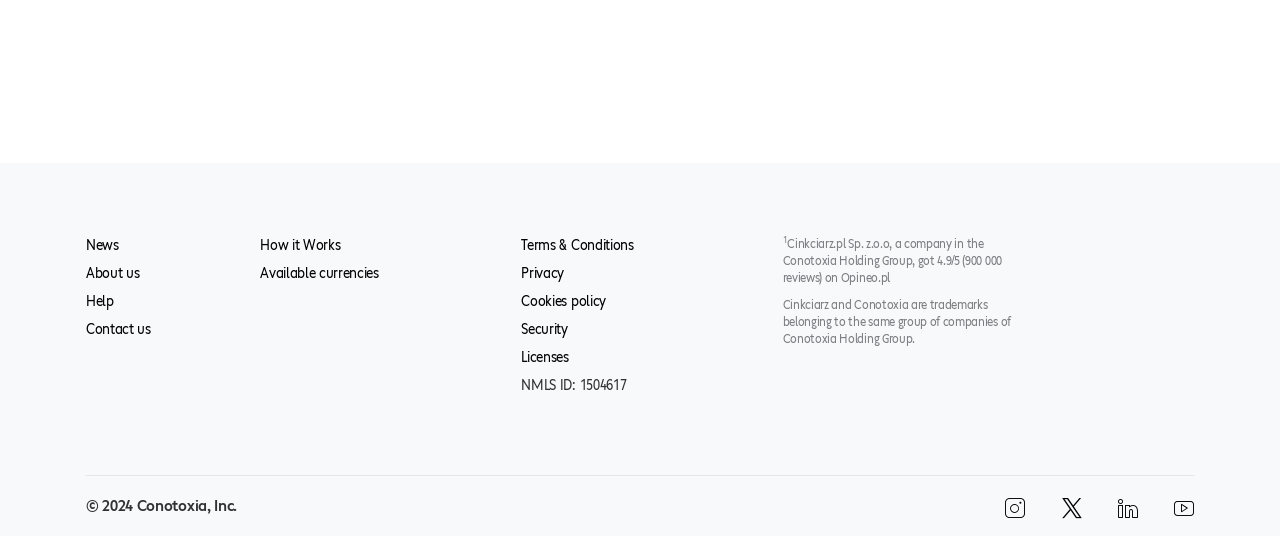What type of links are at the top-right corner of the webpage?
Based on the image, give a one-word or short phrase answer.

Social media links